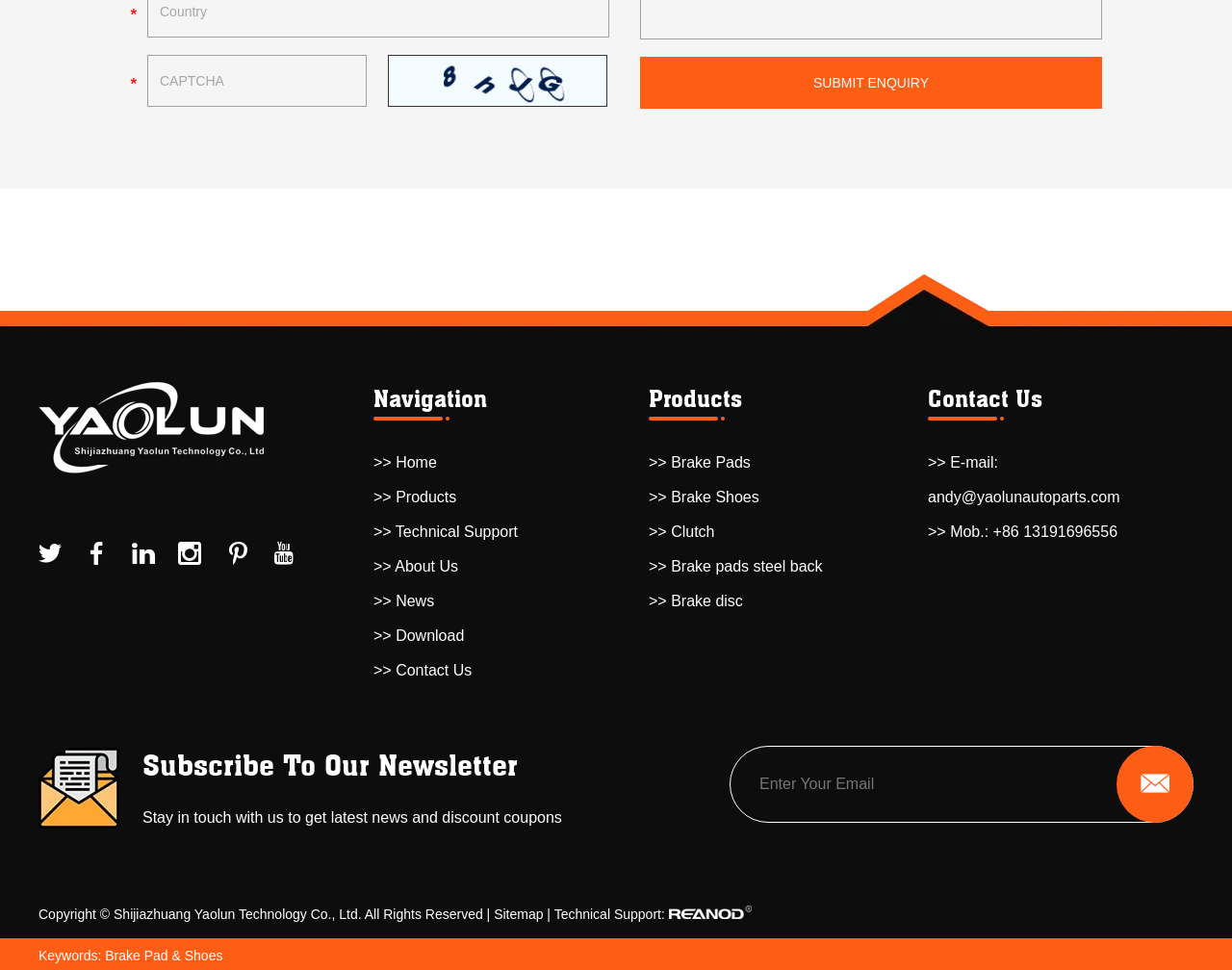Kindly respond to the following question with a single word or a brief phrase: 
How many product categories are there?

5